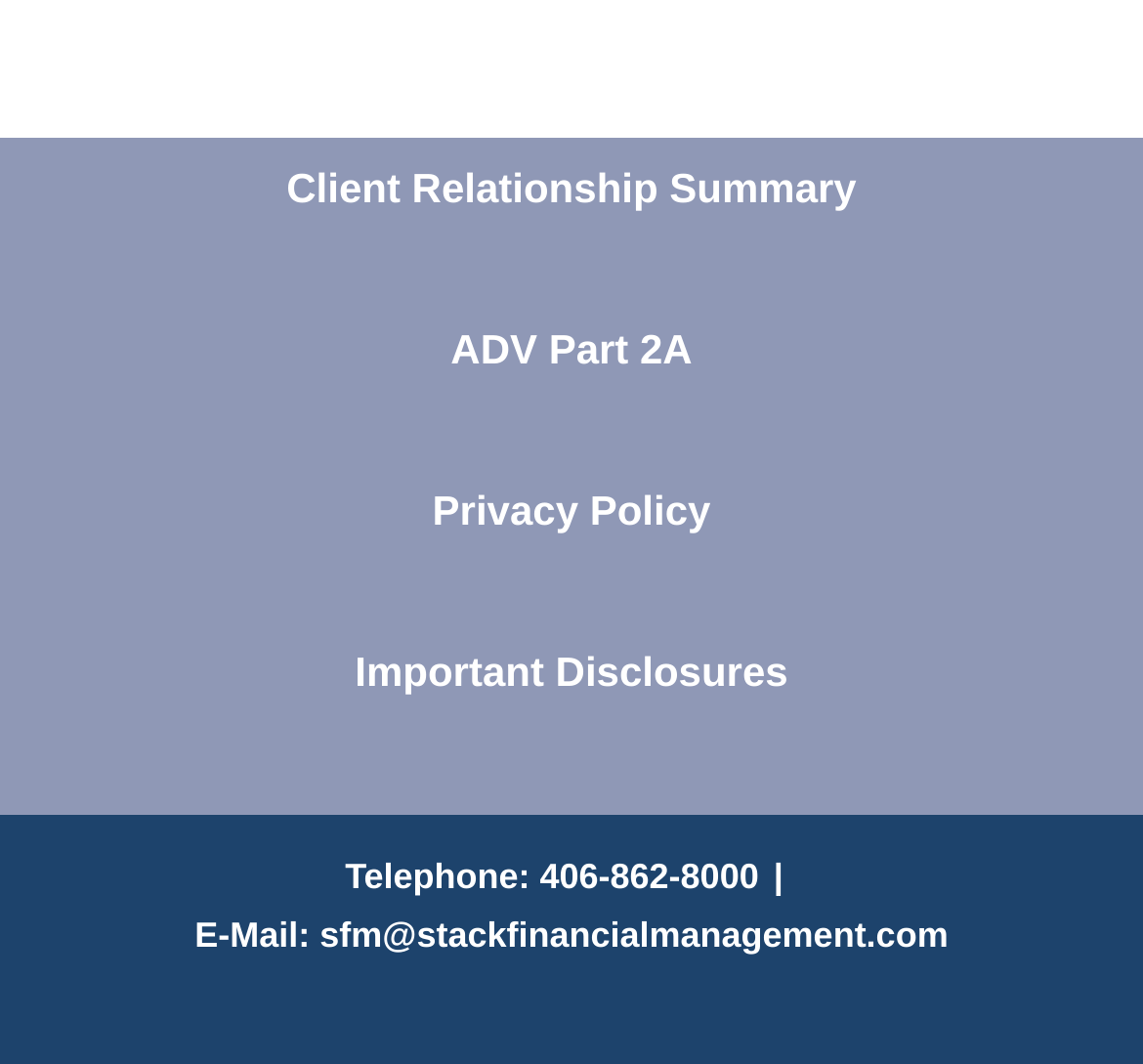Given the description of the UI element: "Important Disclosures", predict the bounding box coordinates in the form of [left, top, right, bottom], with each value being a float between 0 and 1.

[0.31, 0.61, 0.69, 0.654]